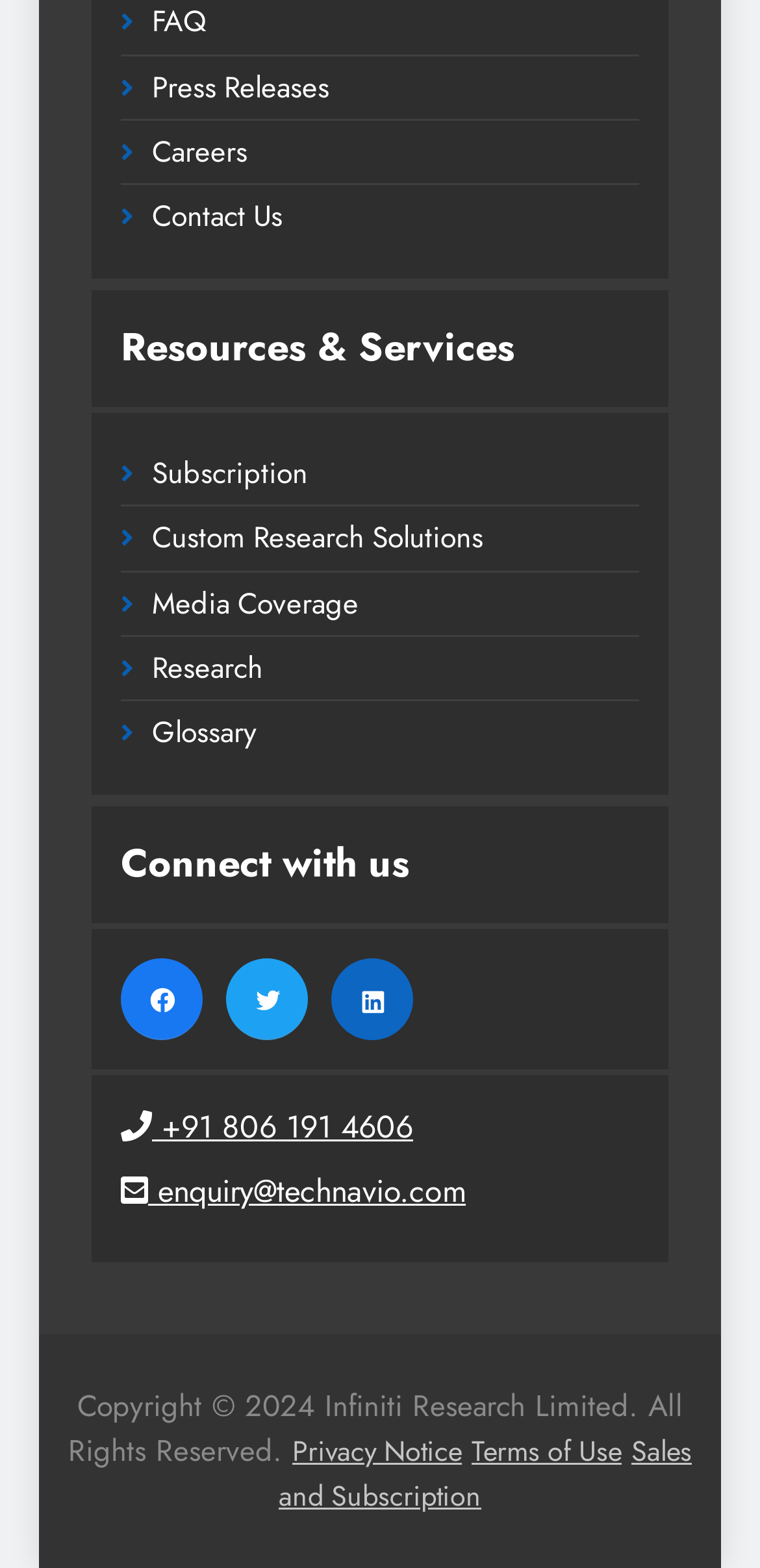Find the bounding box of the element with the following description: "Glossary". The coordinates must be four float numbers between 0 and 1, formatted as [left, top, right, bottom].

[0.2, 0.454, 0.338, 0.481]